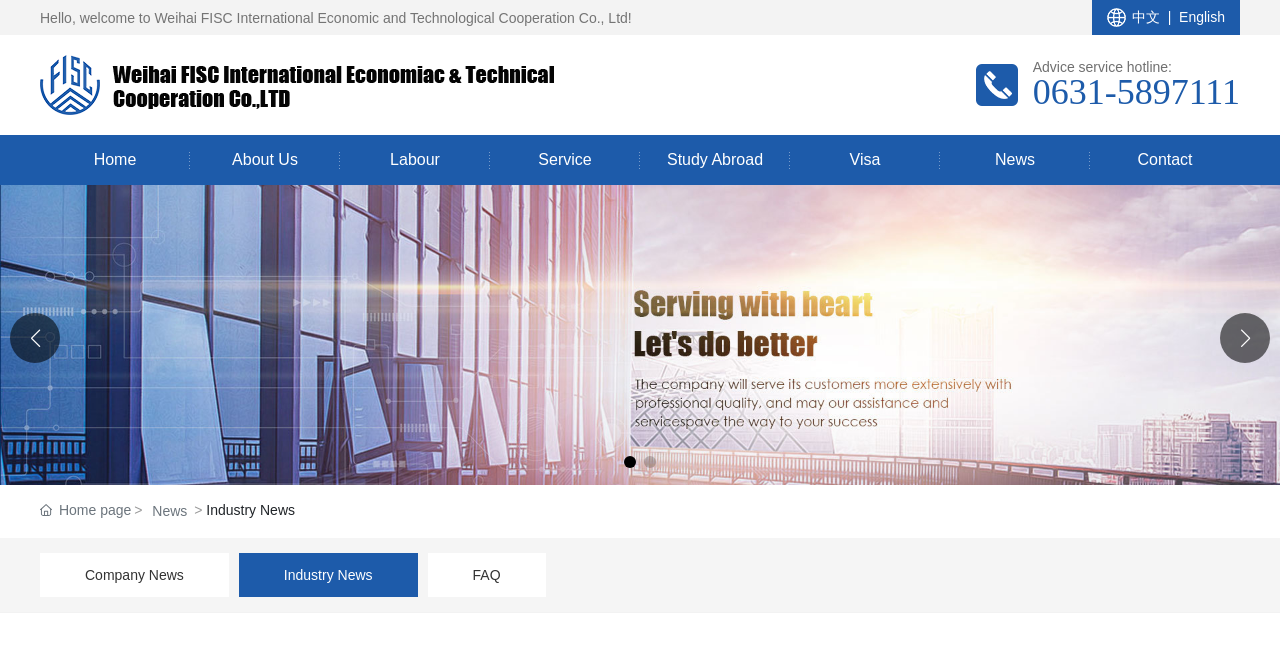Find the bounding box of the web element that fits this description: "aria-label="Previous slide"".

[0.008, 0.478, 0.047, 0.554]